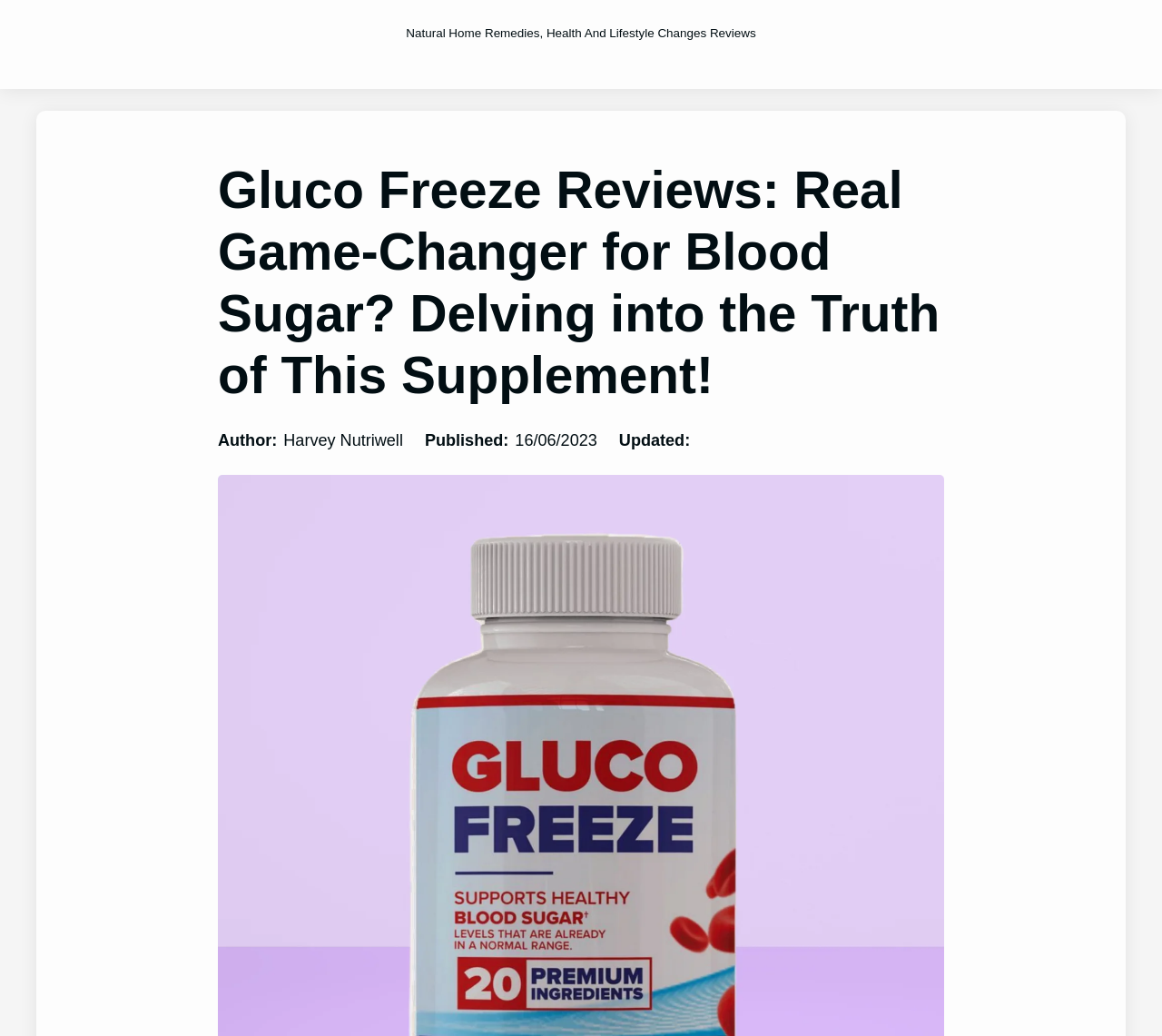Create a detailed narrative describing the layout and content of the webpage.

The webpage is about Gluco Freeze, a supplement for managing blood sugar levels. At the top, there is a heading that reads "Gluco Freeze Reviews: Real Game-Changer for Blood Sugar? Delving into the Truth of This Supplement!" which is centered and takes up most of the top section. Below the heading, there is a section with the author's name, "Harvey Nutriwell", and the publication and update dates, "16/06/2023". The author's name and dates are positioned to the right of the heading, with the author's name slightly above the dates. Above the heading, there is a smaller text that reads "Natural Home Remedies, Health And Lifestyle Changes Reviews", which is positioned near the top left corner of the page.